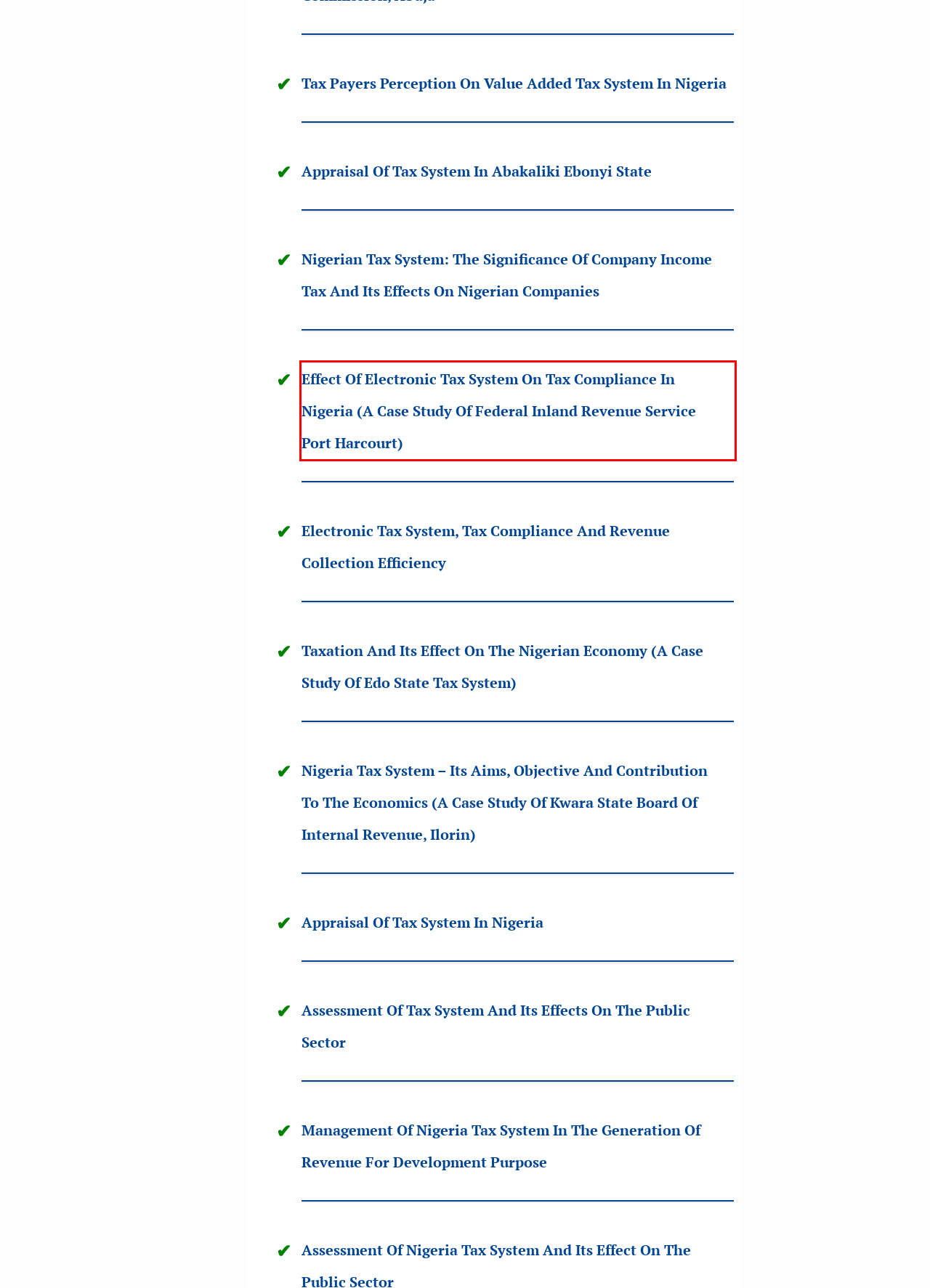Within the screenshot of the webpage, there is a red rectangle. Please recognize and generate the text content inside this red bounding box.

Effect Of Electronic Tax System On Tax Compliance In Nigeria (A Case Study Of Federal Inland Revenue Service Port Harcourt)